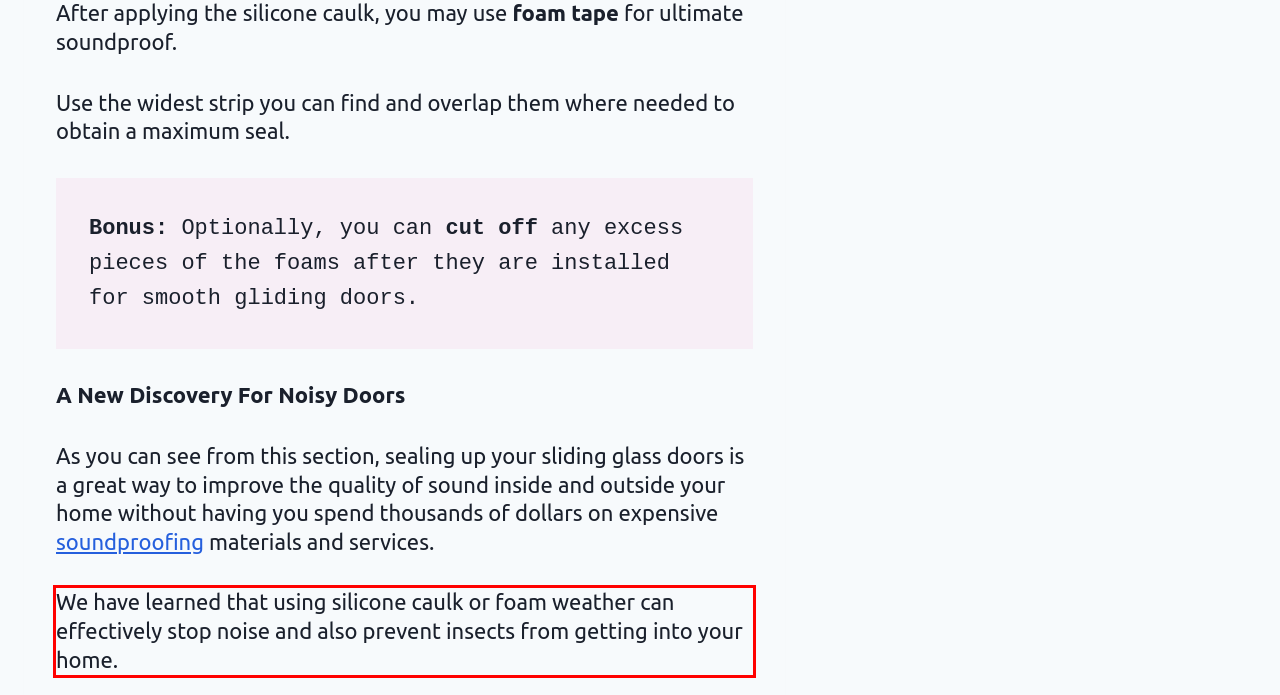Given a screenshot of a webpage, identify the red bounding box and perform OCR to recognize the text within that box.

We have learned that using silicone caulk or foam weather can effectively stop noise and also prevent insects from getting into your home.